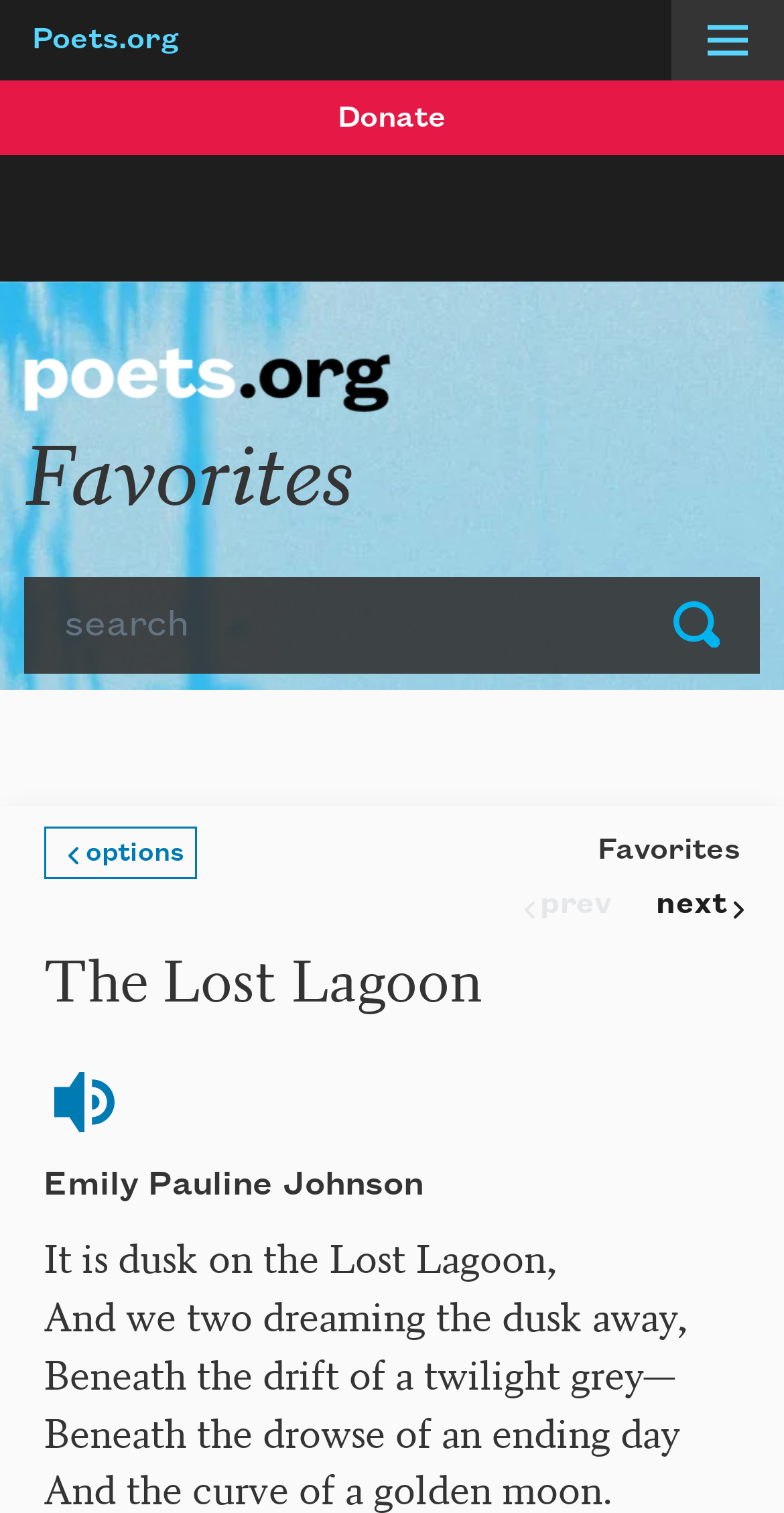What is the author of the poem?
Based on the image, provide a one-word or brief-phrase response.

Emily Pauline Johnson